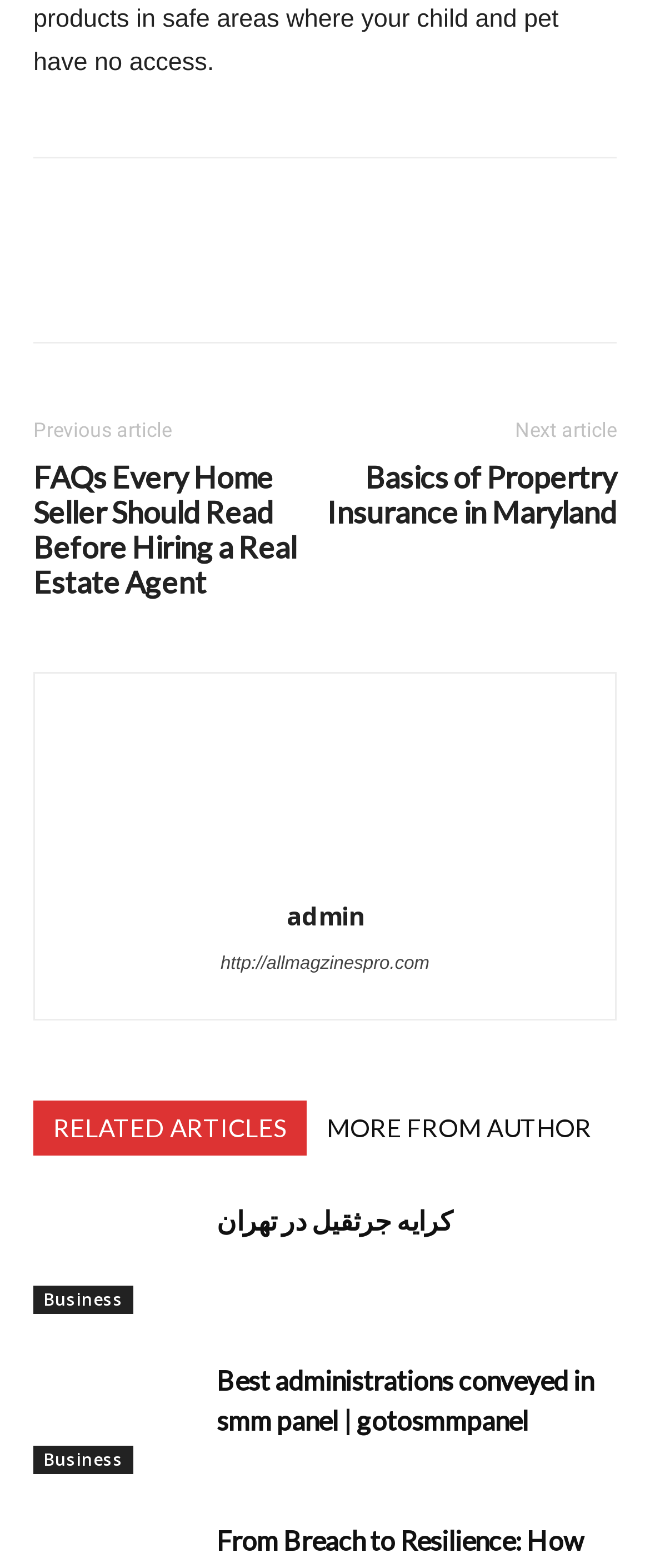What is the first link in the footer?
Based on the image, provide your answer in one word or phrase.

FAQs Every Home Seller Should Read Before Hiring a Real Estate Agent